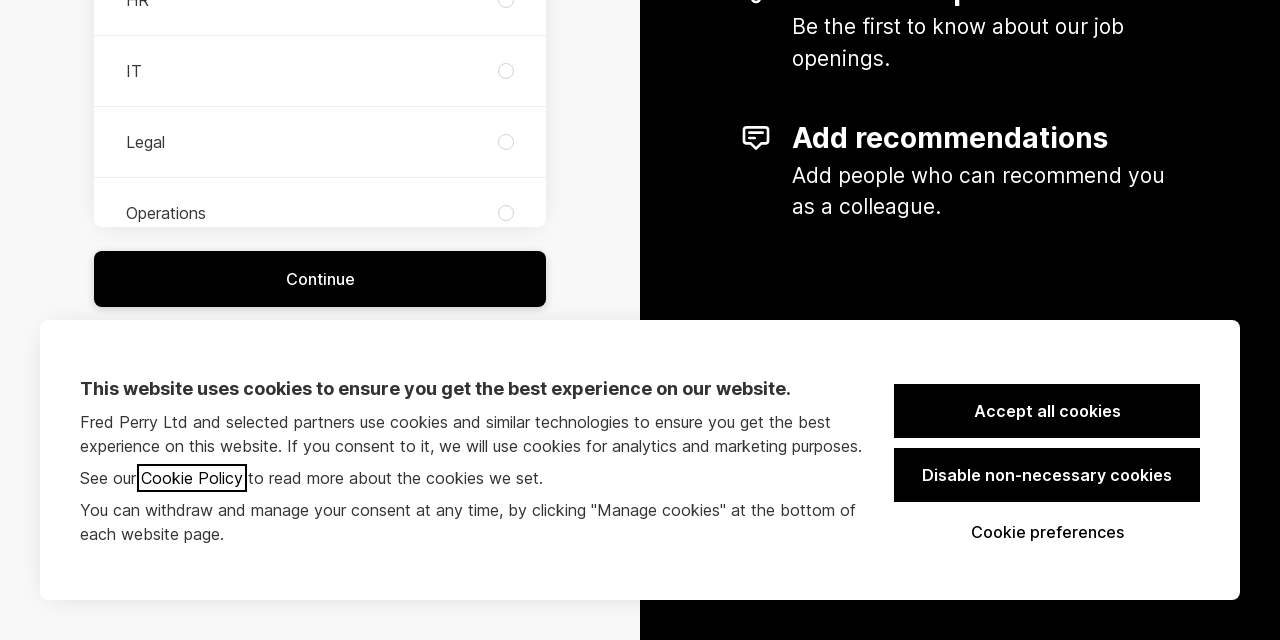Determine the bounding box for the UI element as described: "Disable non-necessary cookies". The coordinates should be represented as four float numbers between 0 and 1, formatted as [left, top, right, bottom].

[0.698, 0.7, 0.938, 0.784]